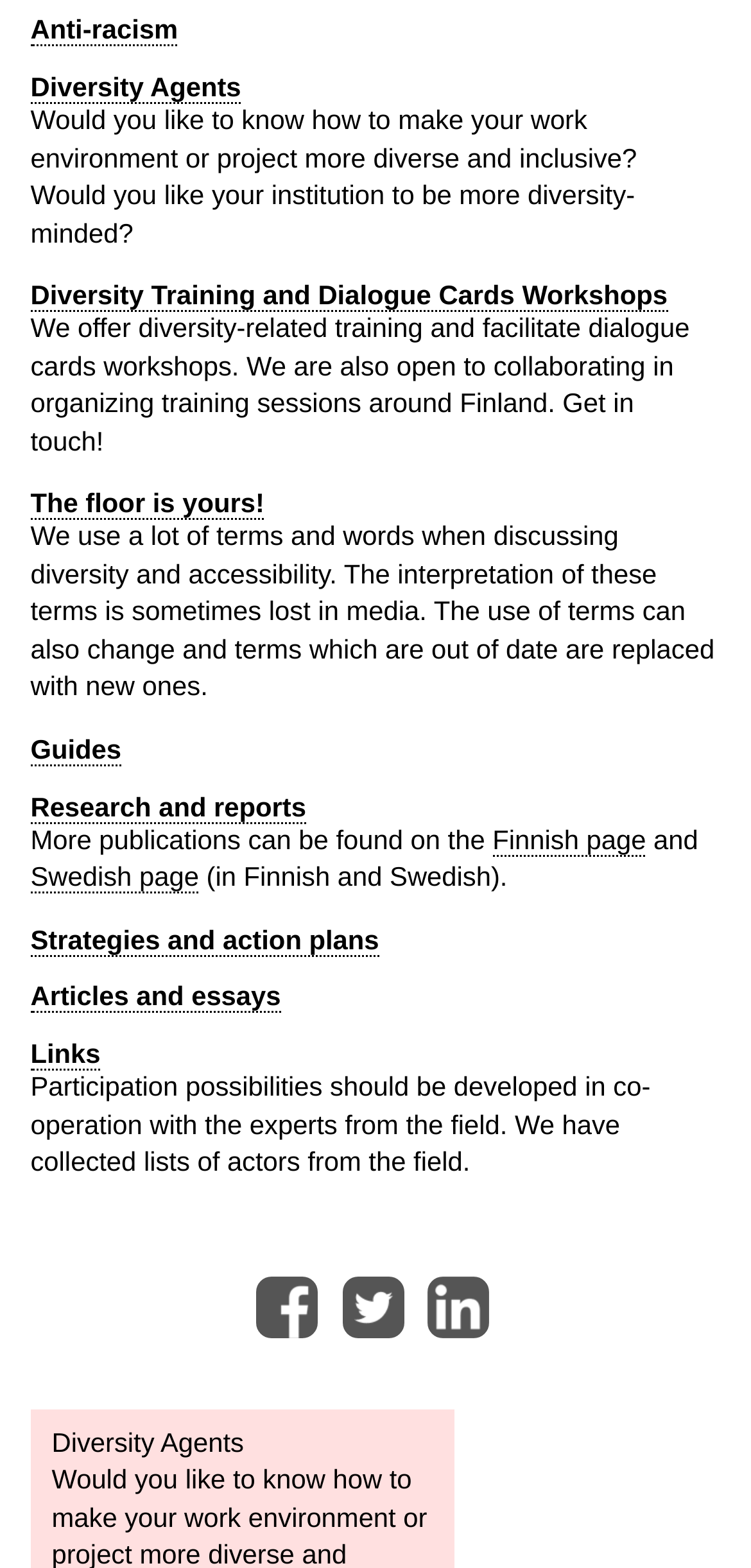Please give a concise answer to this question using a single word or phrase: 
What type of training does the webpage offer?

Diversity-related training